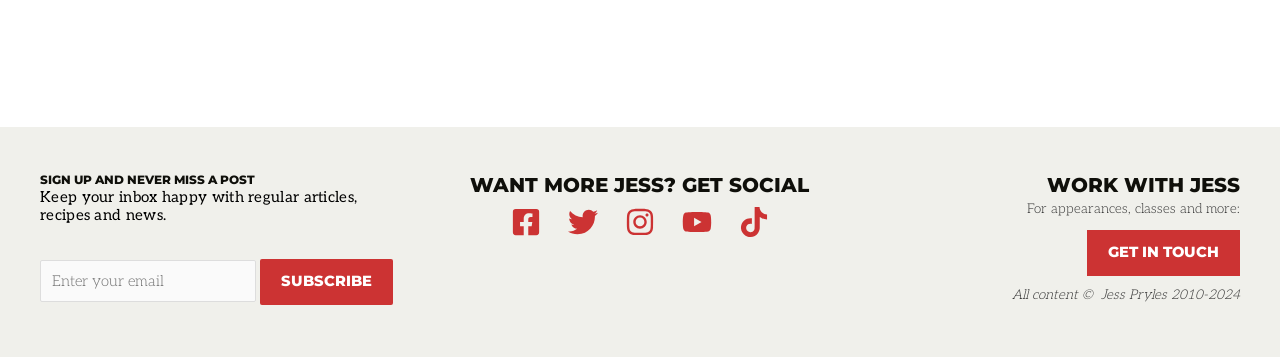Using the information shown in the image, answer the question with as much detail as possible: What is the call-to-action button text?

The call-to-action button is located below the email textbox and has the text 'SUBSCRIBE', encouraging users to enter their email address and subscribe to regular updates.